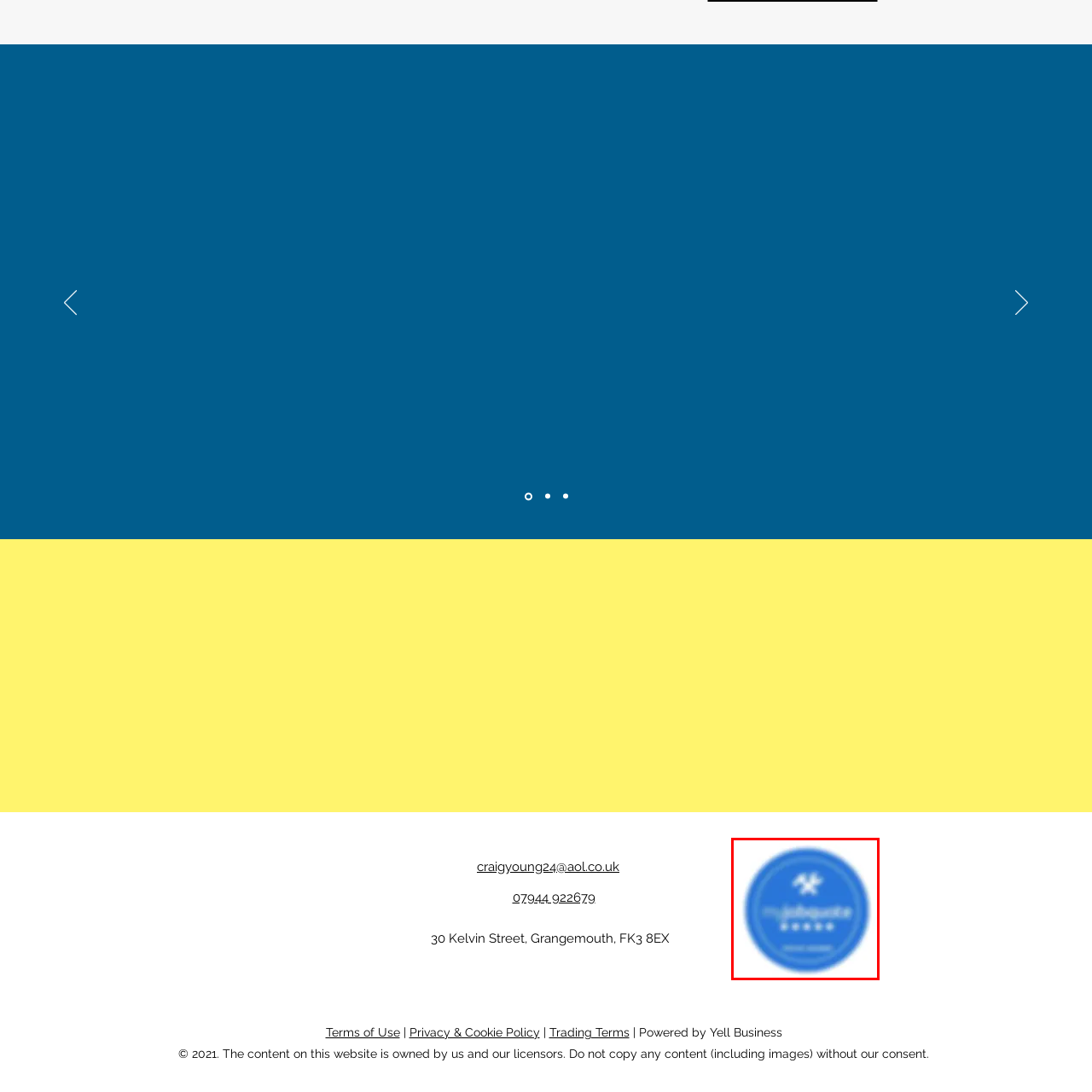Check the picture within the red bounding box and provide a brief answer using one word or phrase: How many stars surround the text?

Five